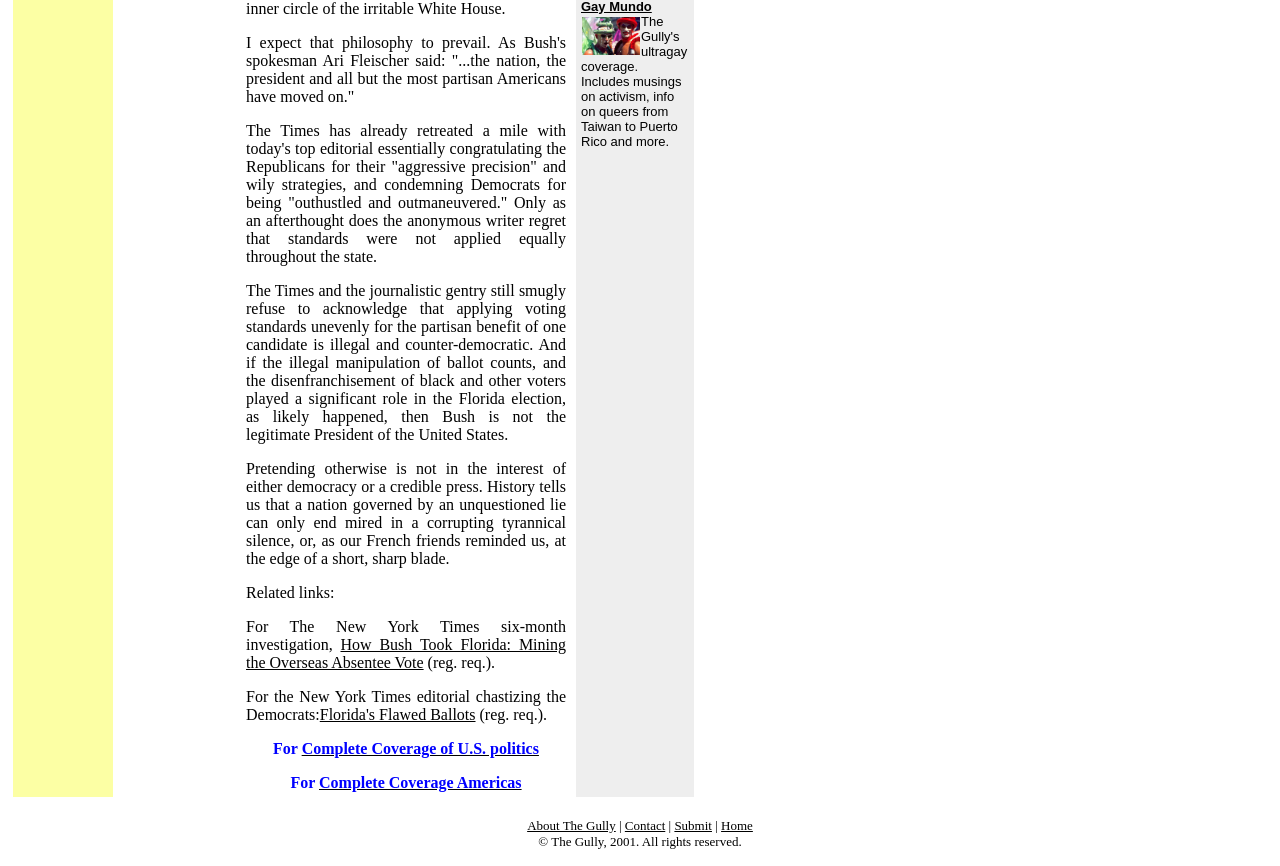Could you highlight the region that needs to be clicked to execute the instruction: "Go to the home page"?

[0.563, 0.945, 0.588, 0.962]